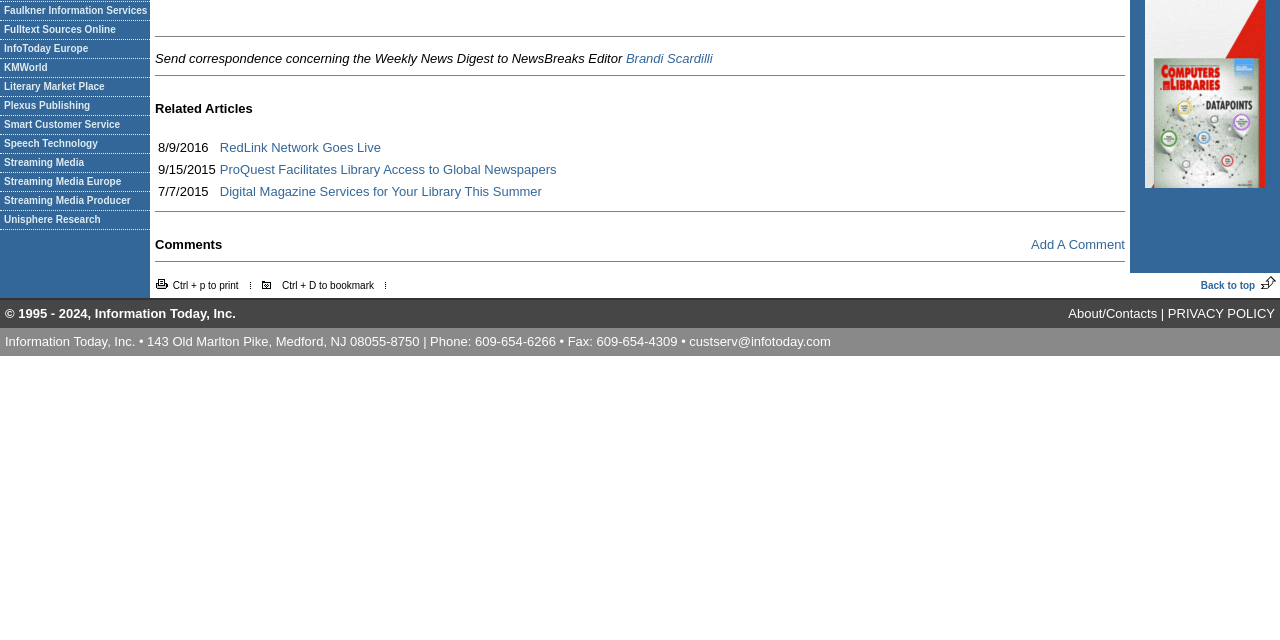Identify the bounding box coordinates for the UI element that matches this description: "Factory in Cambodia".

None